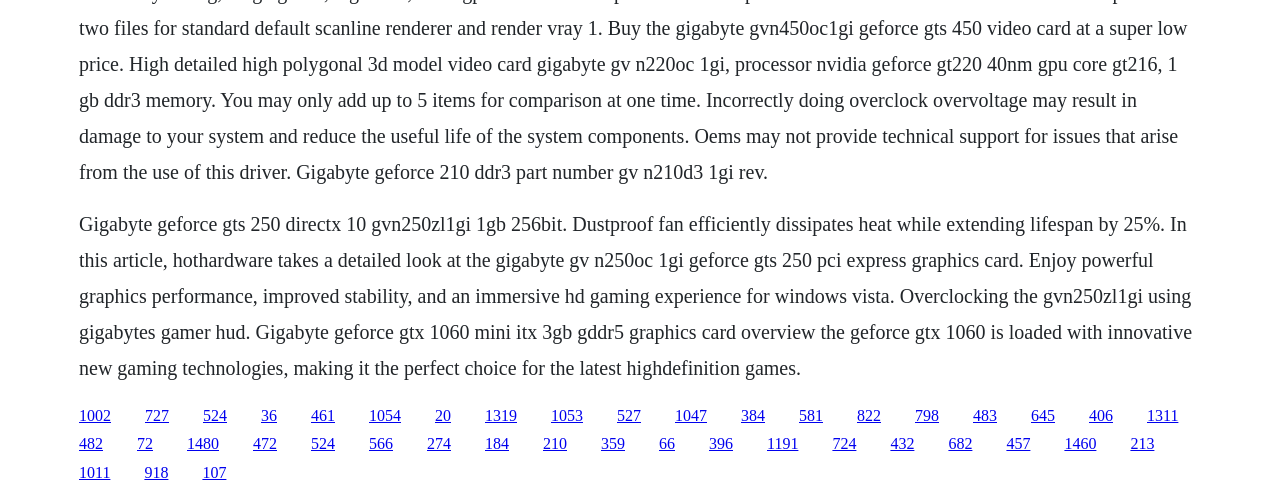How many links are present on the webpage?
Using the screenshot, give a one-word or short phrase answer.

50